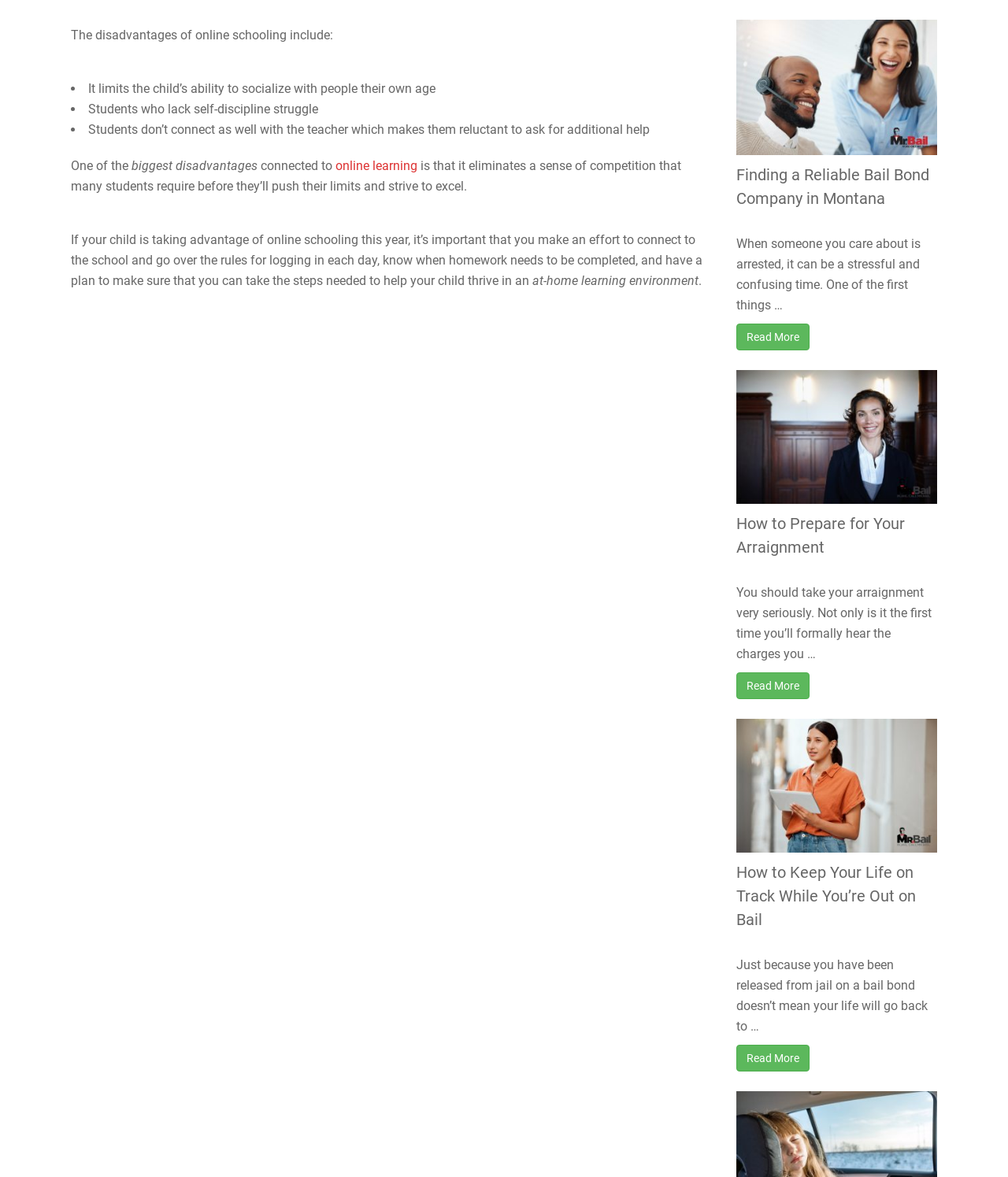Determine the bounding box coordinates for the clickable element to execute this instruction: "Click on 'montana bail bonds'". Provide the coordinates as four float numbers between 0 and 1, i.e., [left, top, right, bottom].

[0.73, 0.98, 0.93, 0.993]